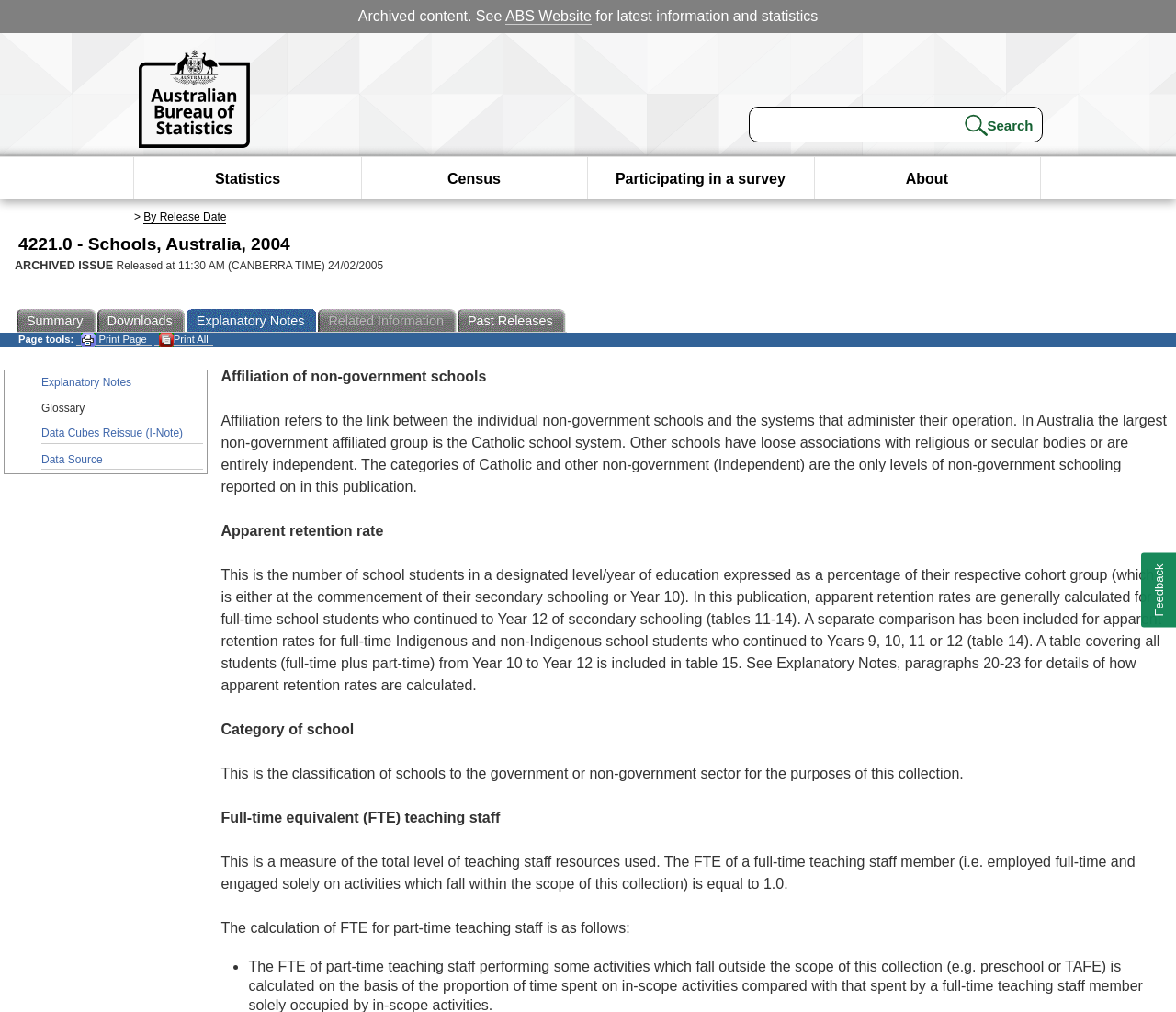Give a one-word or short phrase answer to the question: 
What is the category of school classification for?

Government or non-government sector